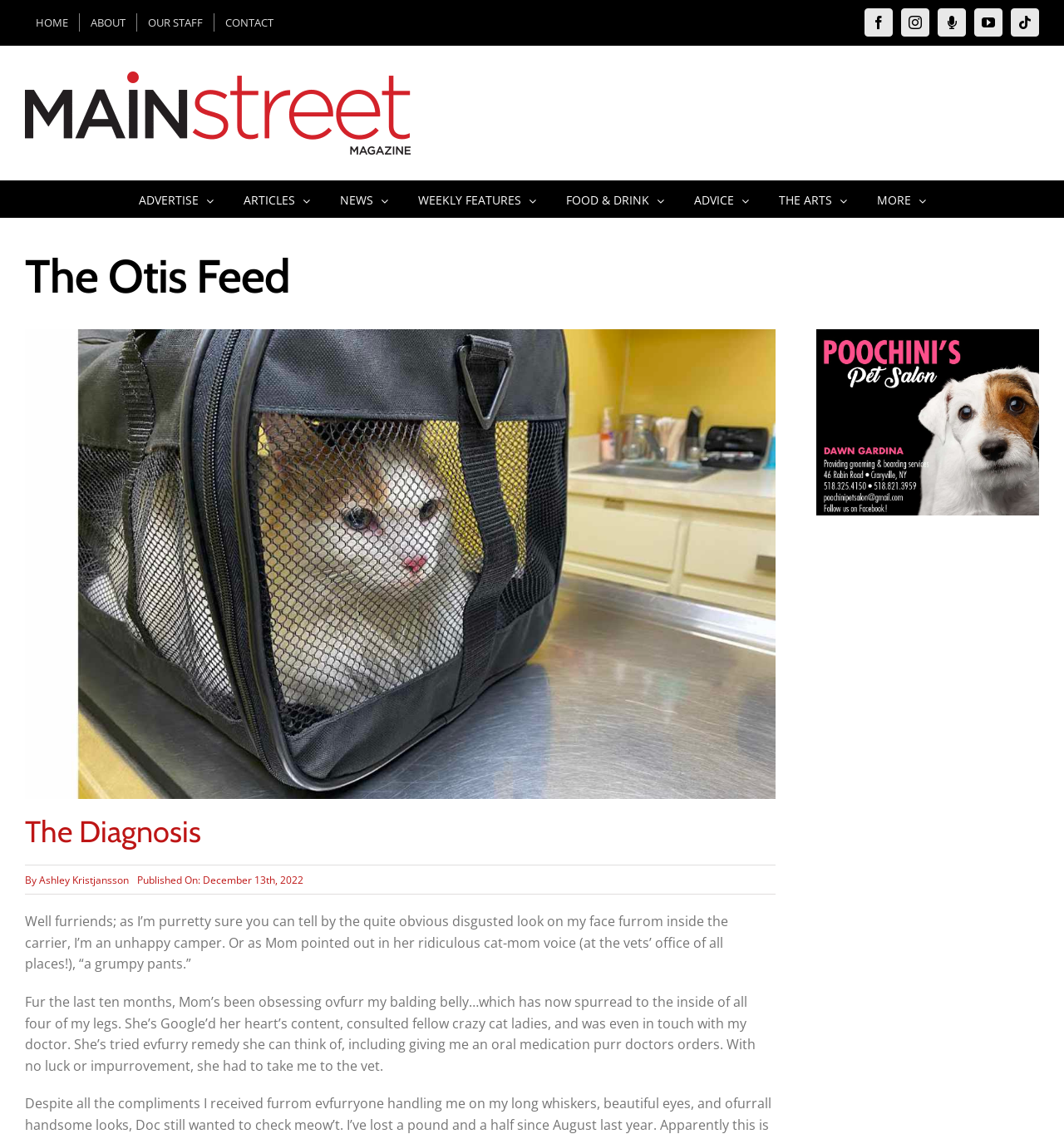How many social media links are there?
Provide a concise answer using a single word or phrase based on the image.

5